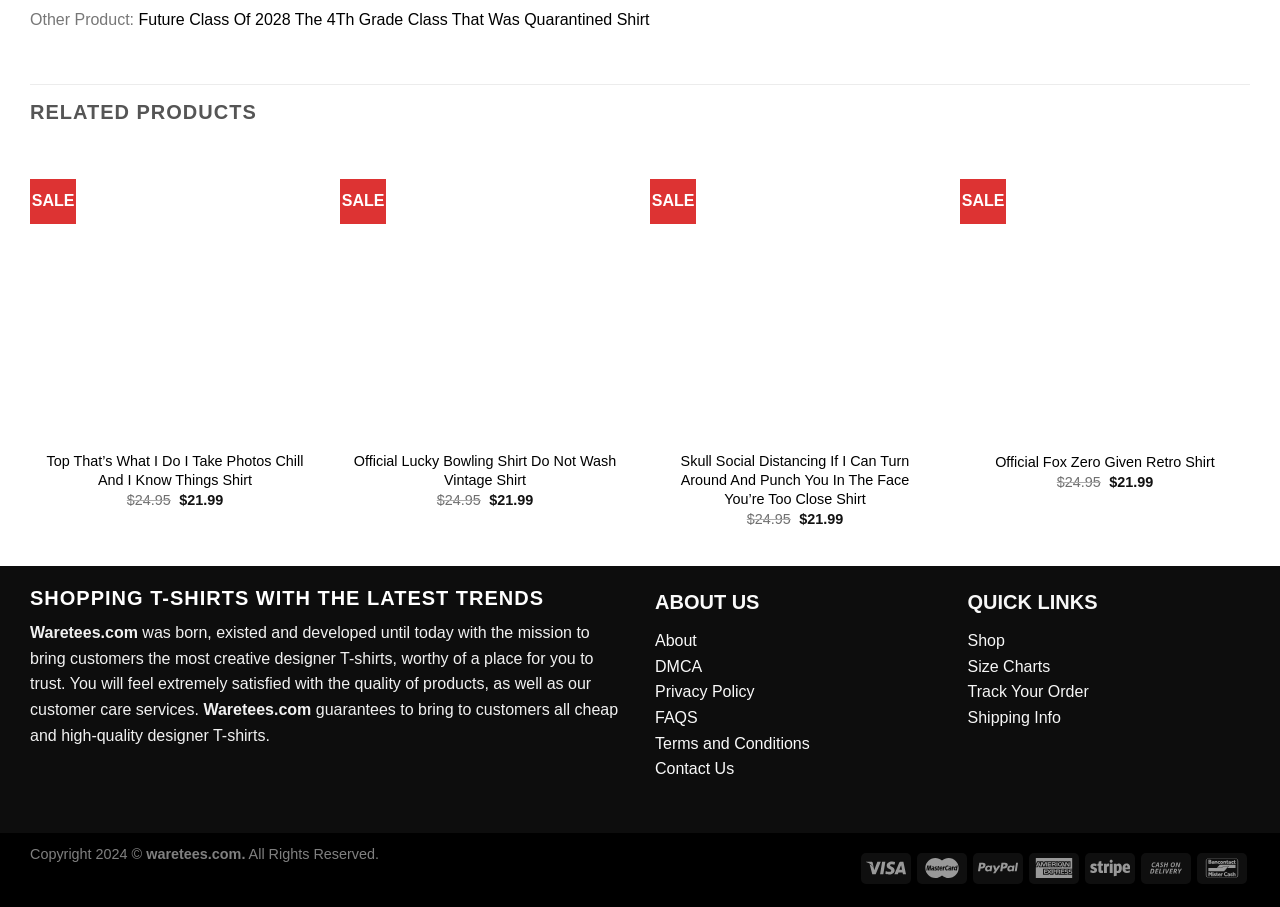Locate the coordinates of the bounding box for the clickable region that fulfills this instruction: "Track your order".

[0.756, 0.754, 0.851, 0.772]